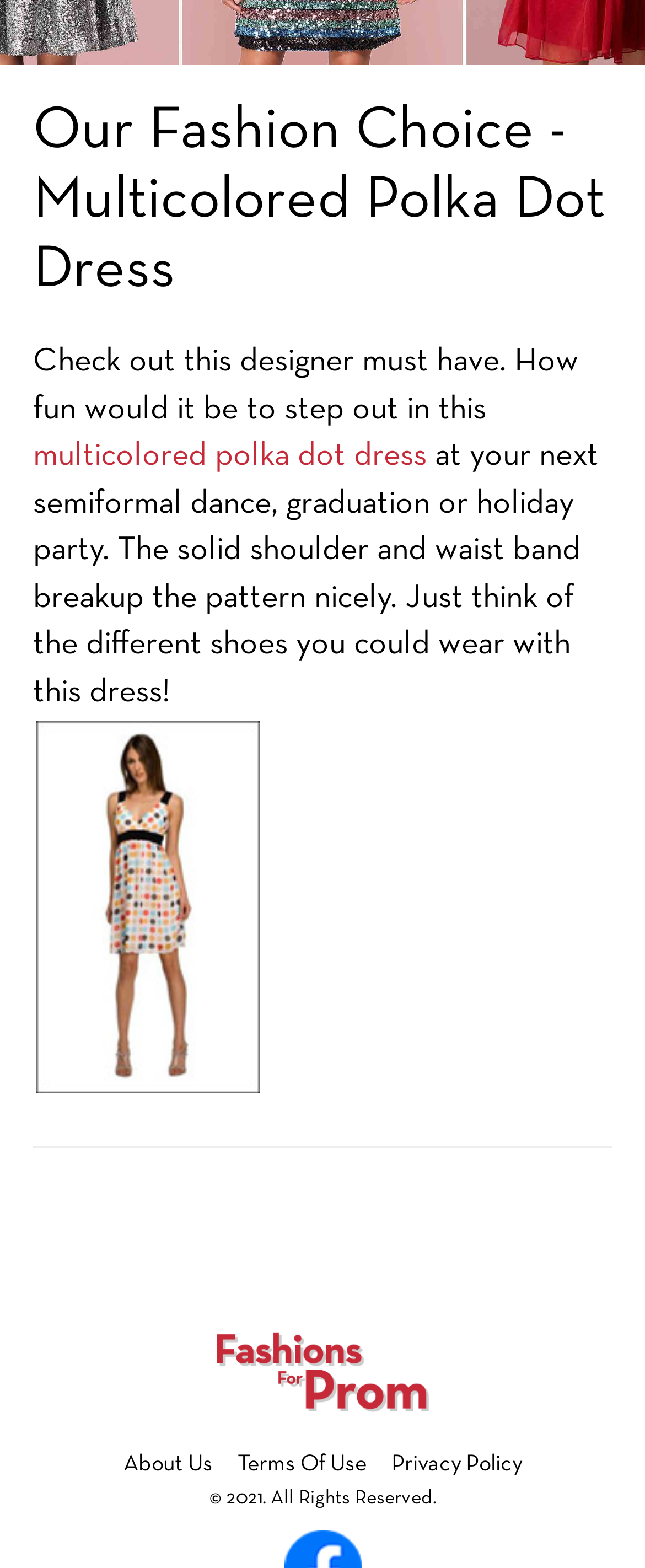Determine the bounding box coordinates for the HTML element described here: "About Us".

[0.191, 0.927, 0.329, 0.941]